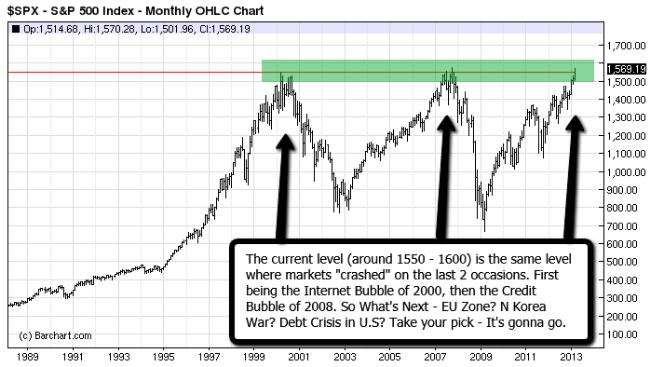Illustrate the image with a detailed and descriptive caption.

This image displays a monthly Open-High-Low-Close (OHLC) chart of the S&P 500 Index, illustrating significant market levels over time. The chart highlights that the current level (around 1550-1600) aligns with prior peaks where the market experienced notable crashes, specifically during the Internet Bubble in 2000 and the Credit Bubble in 2008. Key indicators marked with arrows point towards these critical historical instances, illustrating the volatility and cyclical nature of the market. The surrounding commentary raises concerns about future economic events that could impact market stability, hinting at potential crises such as issues in the EU, geopolitical tensions like the North Korea situation, or a debt crisis in the U.S. The visual encapsulates a cautious outlook on market dynamics, suggesting that differing scenarios could lead to significant market changes ahead.